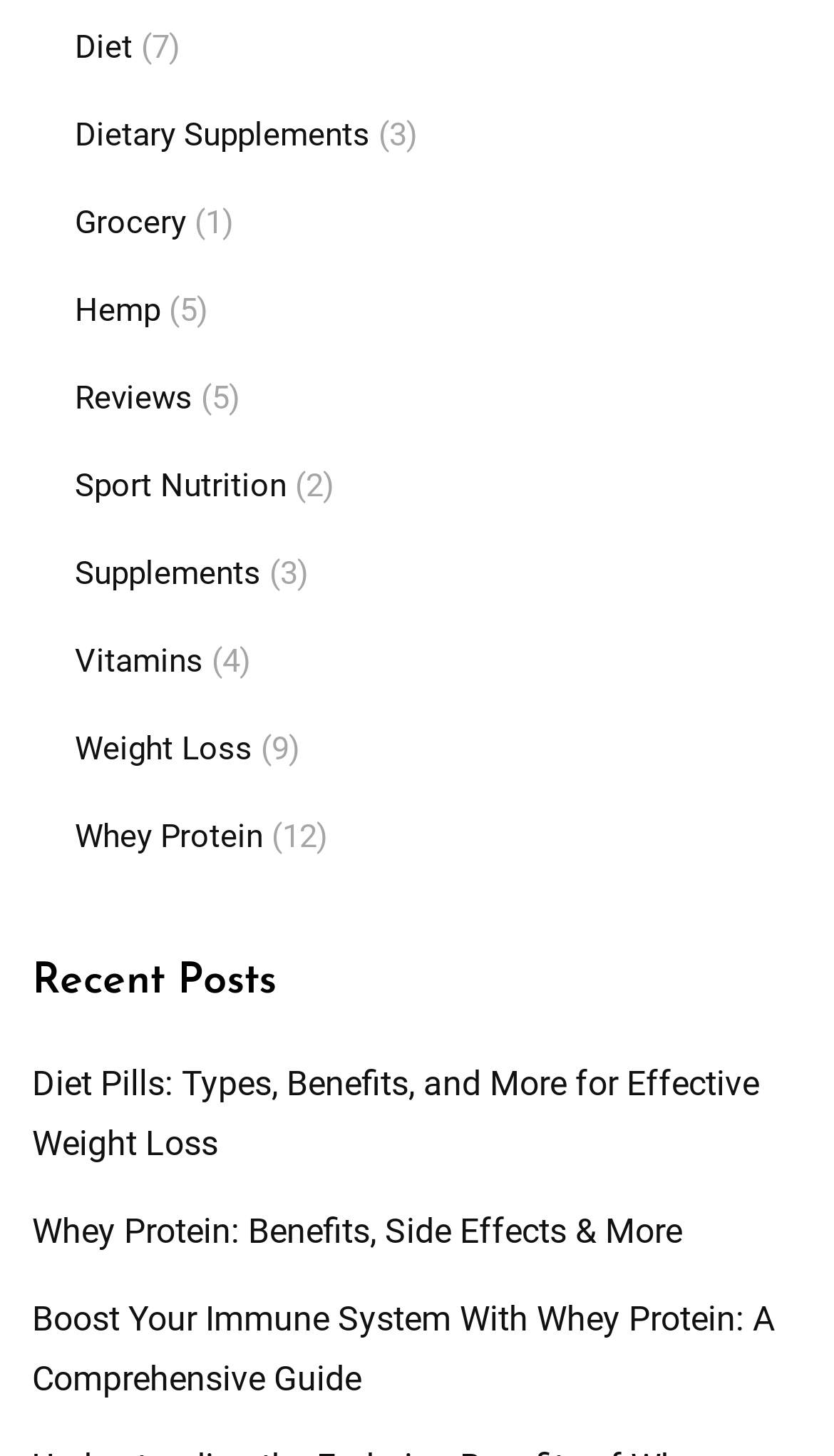Pinpoint the bounding box coordinates of the clickable area needed to execute the instruction: "Read about Whey Protein". The coordinates should be specified as four float numbers between 0 and 1, i.e., [left, top, right, bottom].

[0.09, 0.562, 0.315, 0.588]